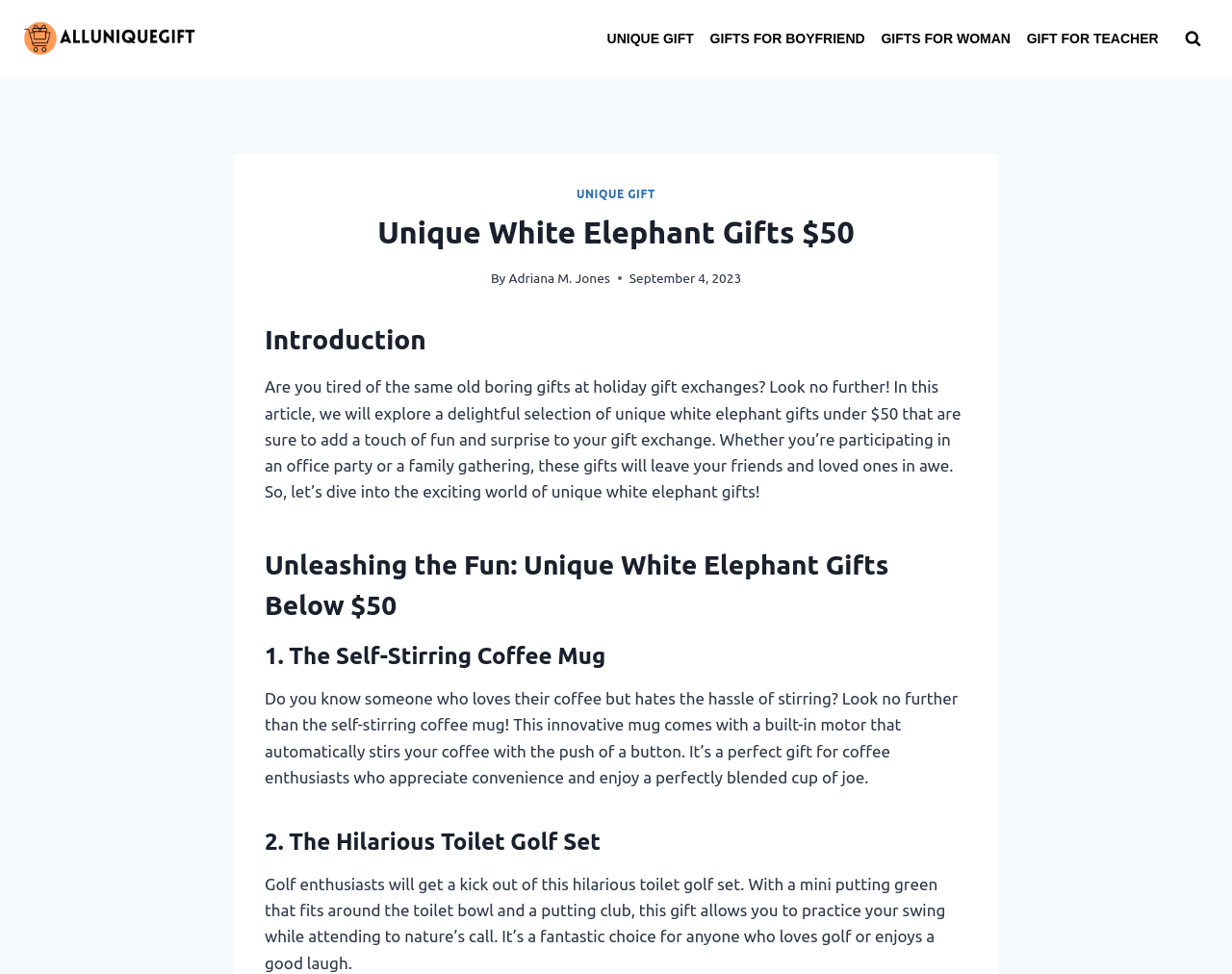Determine the main heading text of the webpage.

Unique White Elephant Gifts $50